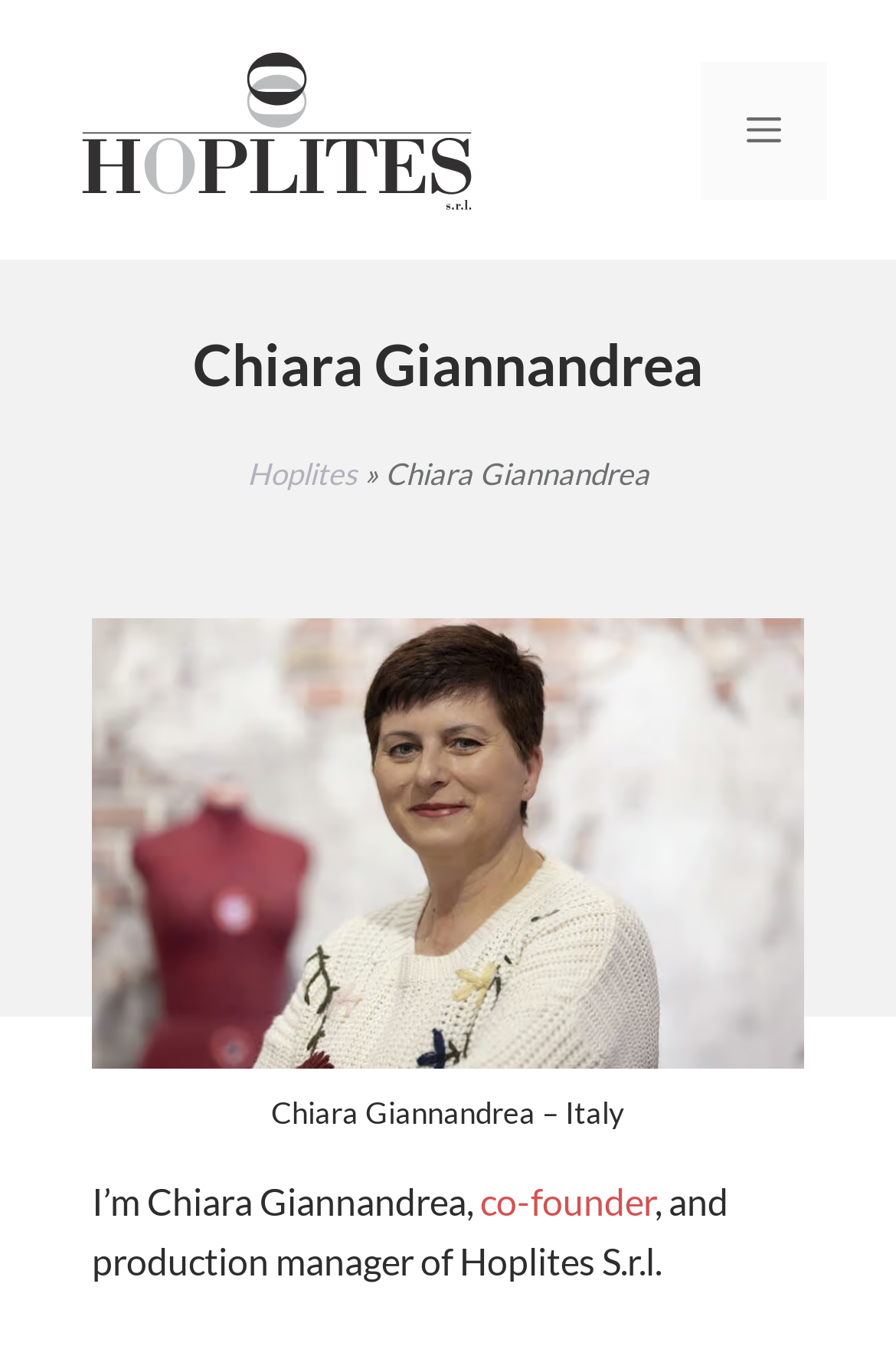What is the name of the company Chiara Giannandrea works for?
Carefully examine the image and provide a detailed answer to the question.

The company name is mentioned in the text 'I’m Chiara Giannandrea, co-founder, and production manager of Hoplites S.r.l.'